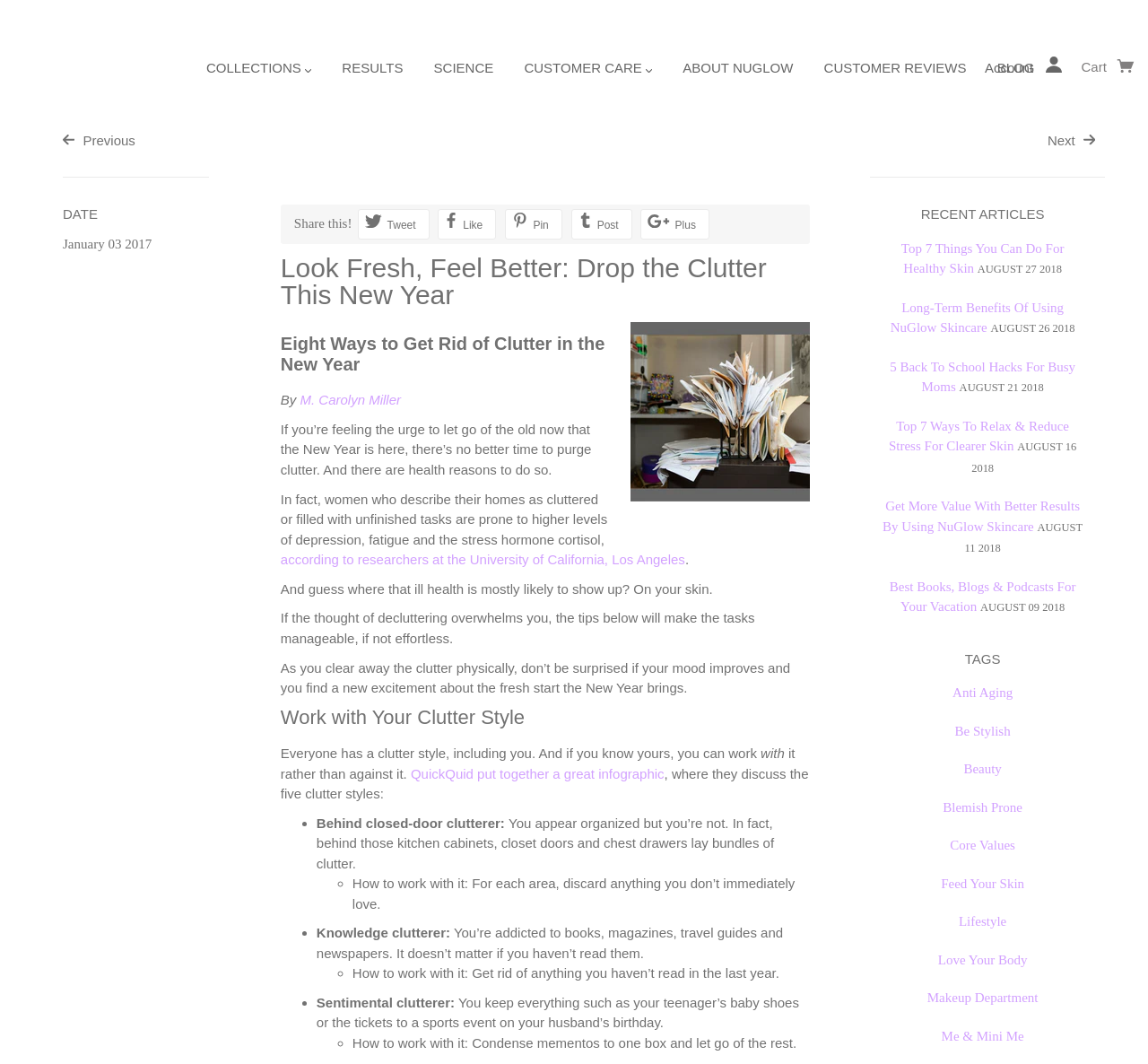Please identify the bounding box coordinates of the area that needs to be clicked to fulfill the following instruction: "Click the 'COLLECTIONS' link."

[0.168, 0.042, 0.283, 0.099]